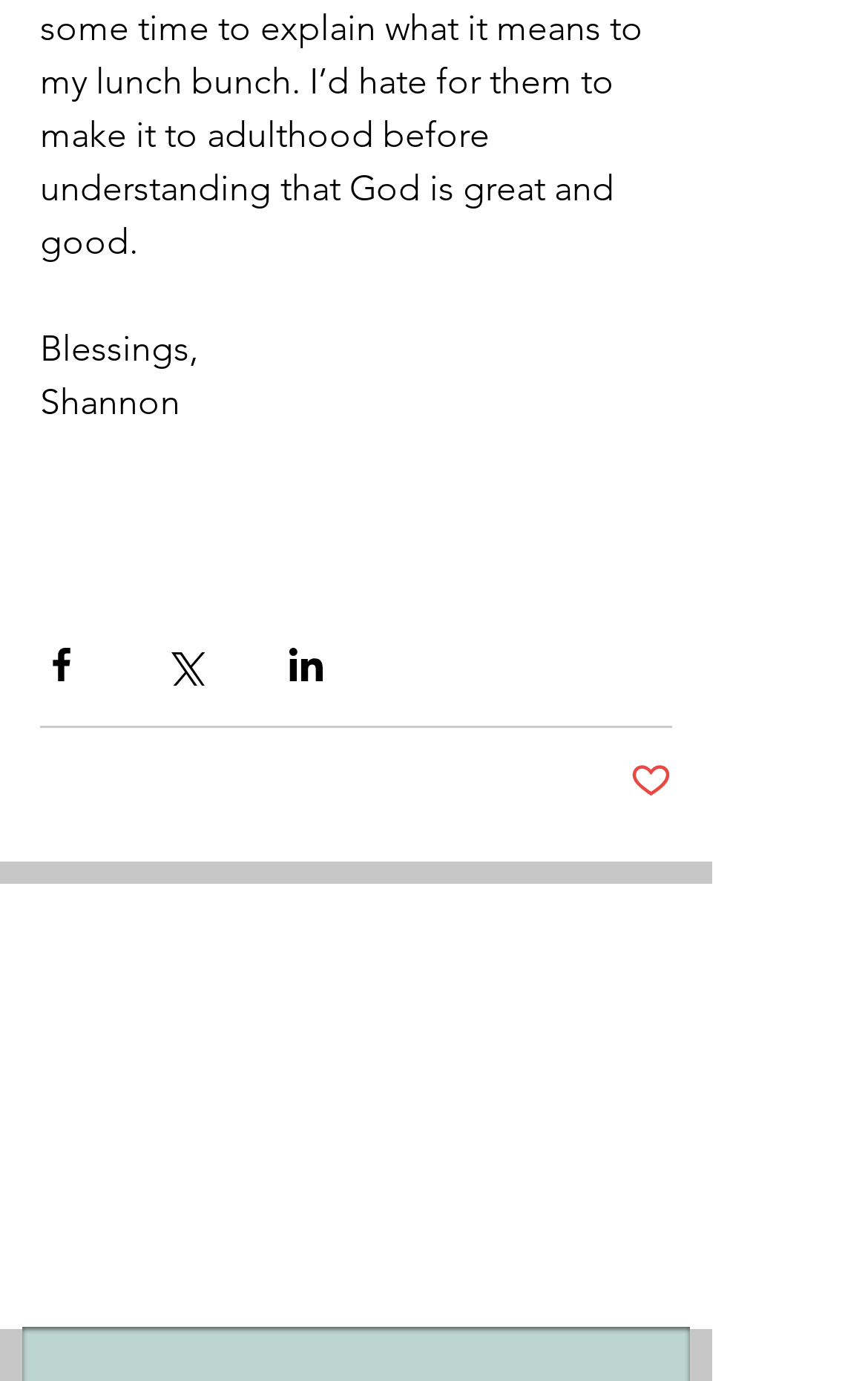Using the description: "aria-label="Share via Twitter"", identify the bounding box of the corresponding UI element in the screenshot.

[0.187, 0.466, 0.236, 0.497]